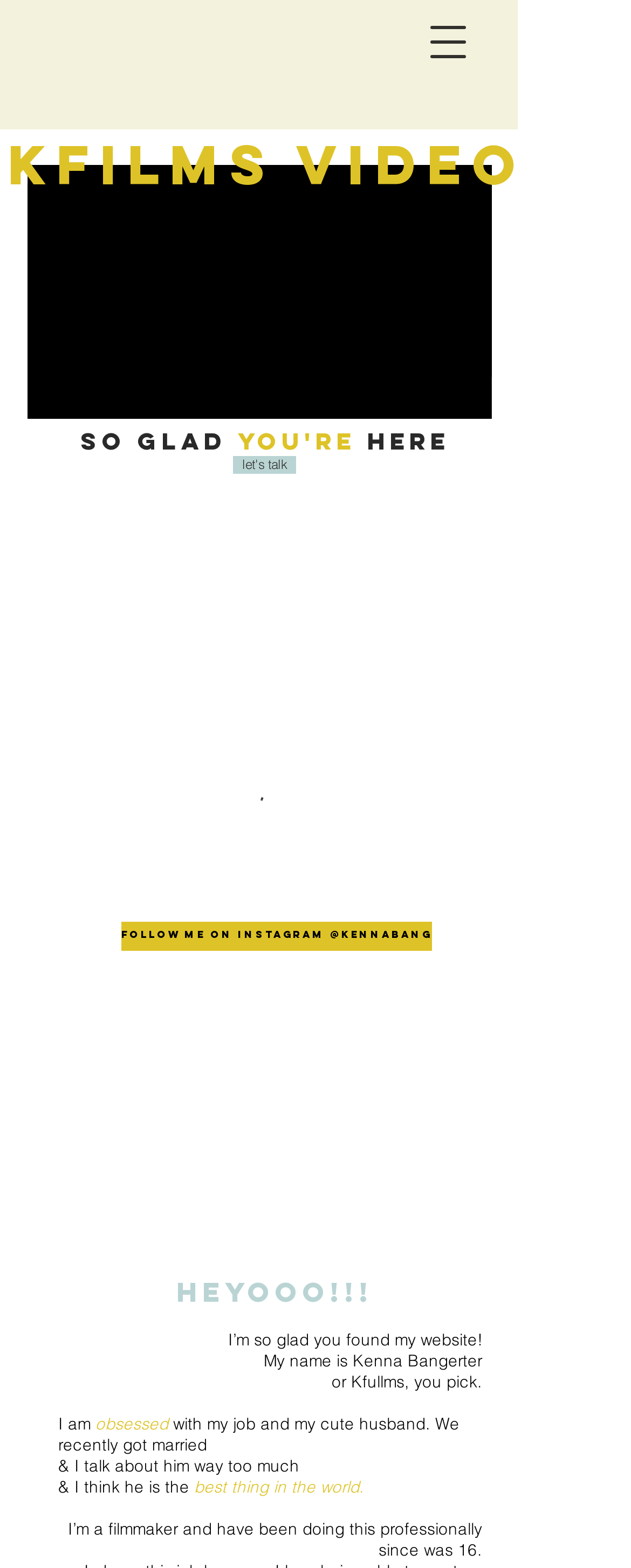Please examine the image and answer the question with a detailed explanation:
What is the current state of the video?

The current state of the video can be inferred from the button element with the text 'Play video' and the attribute 'pressed: true', indicating that the video is currently playing.